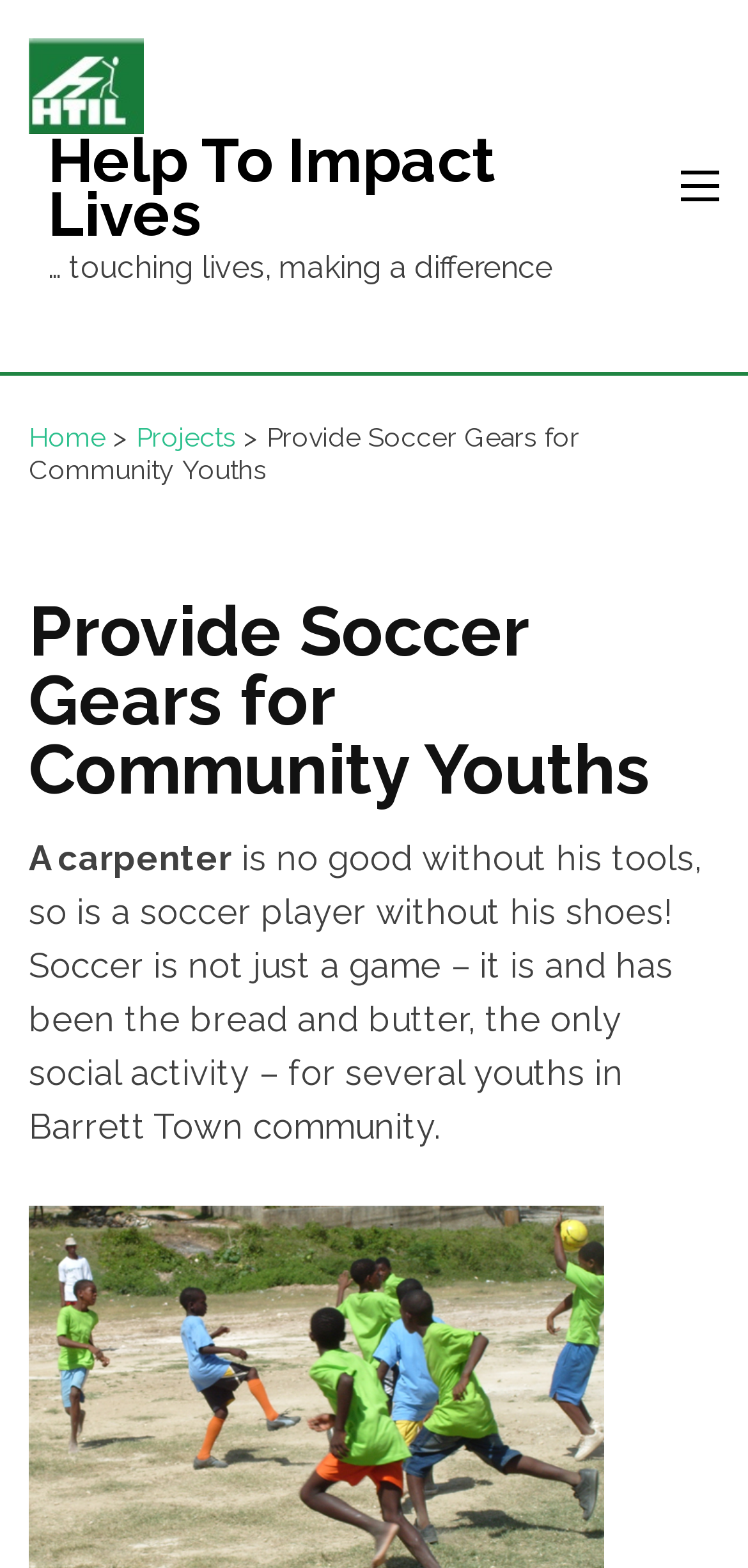Please extract the primary headline from the webpage.

Provide Soccer Gears for Community Youths